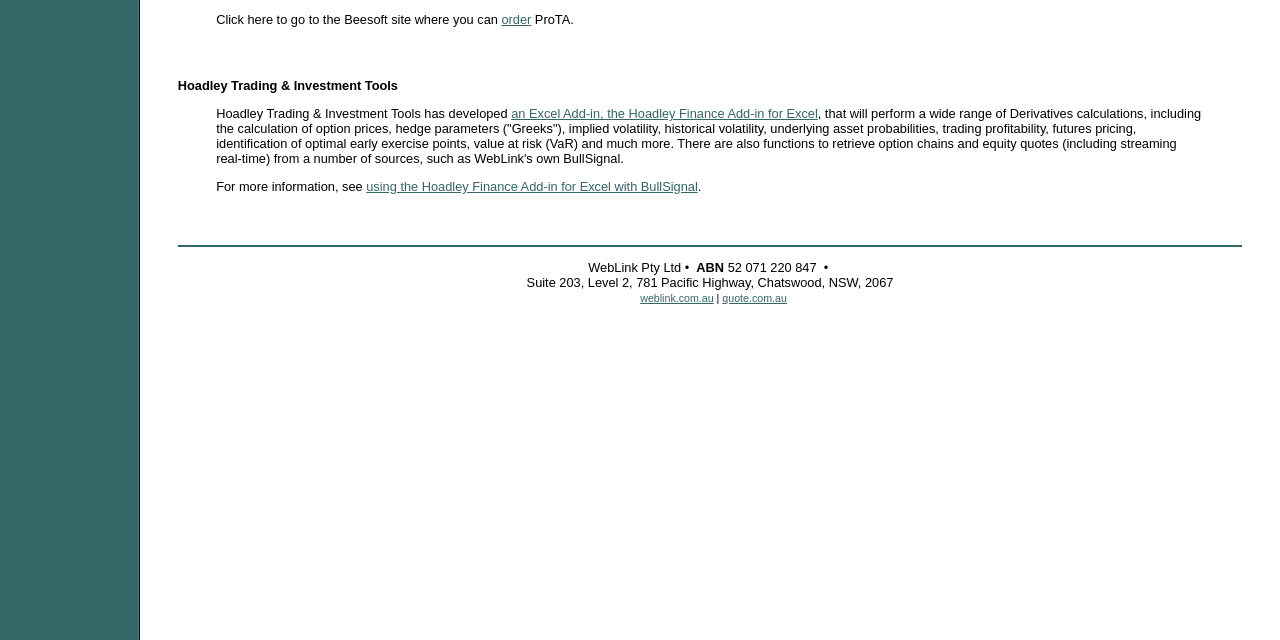Provide the bounding box coordinates of the HTML element described by the text: "order".

[0.392, 0.019, 0.415, 0.043]